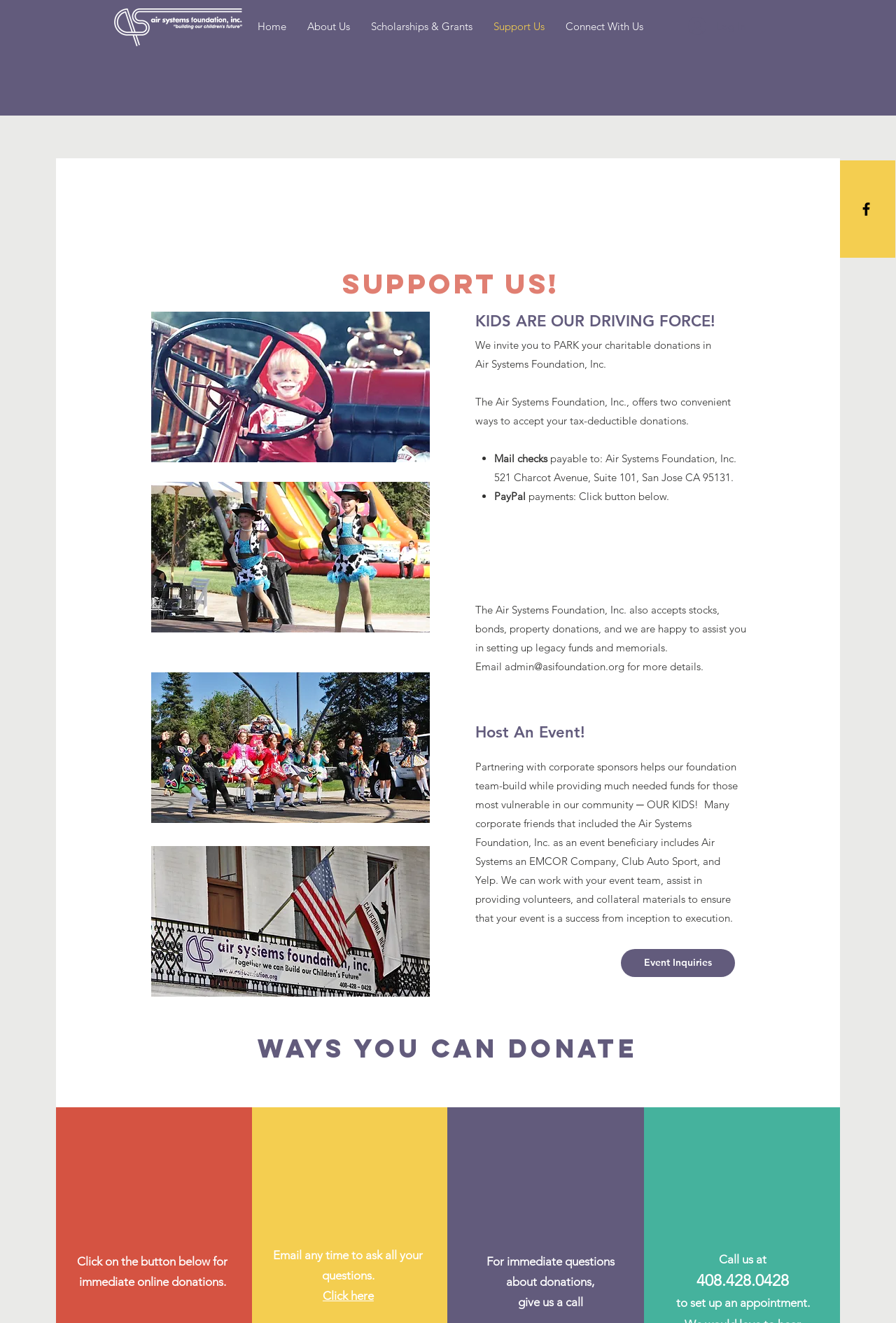Identify the bounding box coordinates for the element that needs to be clicked to fulfill this instruction: "Log in to the website". Provide the coordinates in the format of four float numbers between 0 and 1: [left, top, right, bottom].

[0.757, 0.01, 0.843, 0.03]